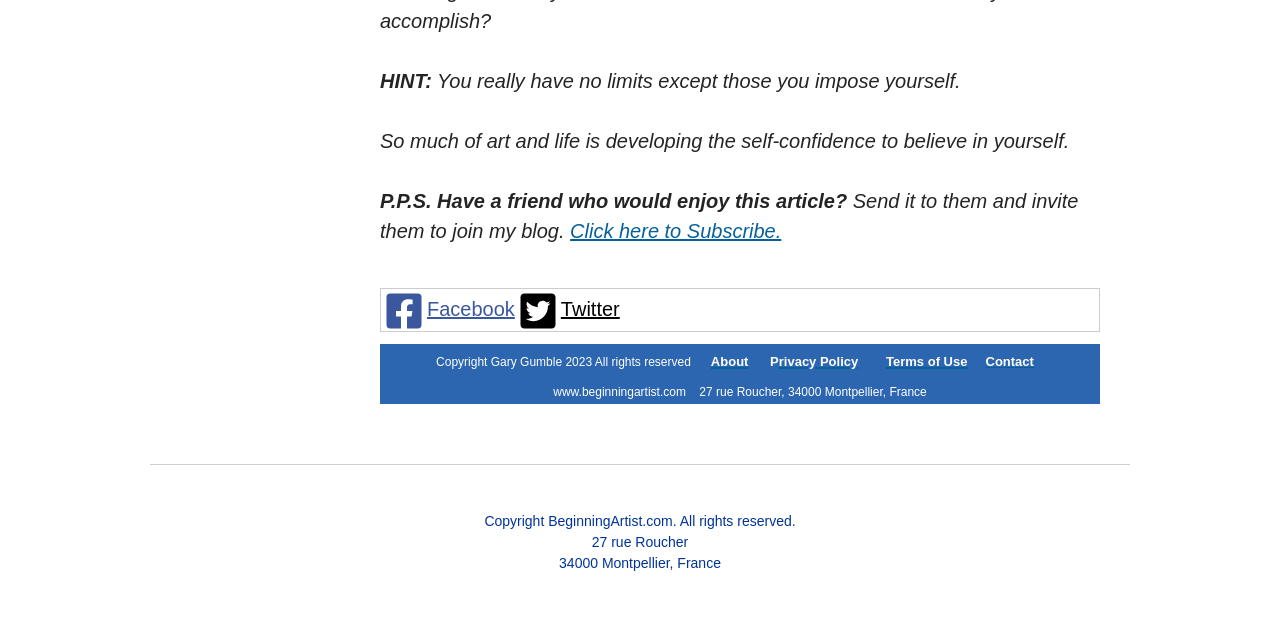Please study the image and answer the question comprehensively:
What is the author's name?

The author's name is mentioned in the copyright section at the bottom of the webpage, which is 'Copyright Gary Gumble 2023 All rights reserved'. This suggests that Gary Gumble is the author of the webpage or the content on it.